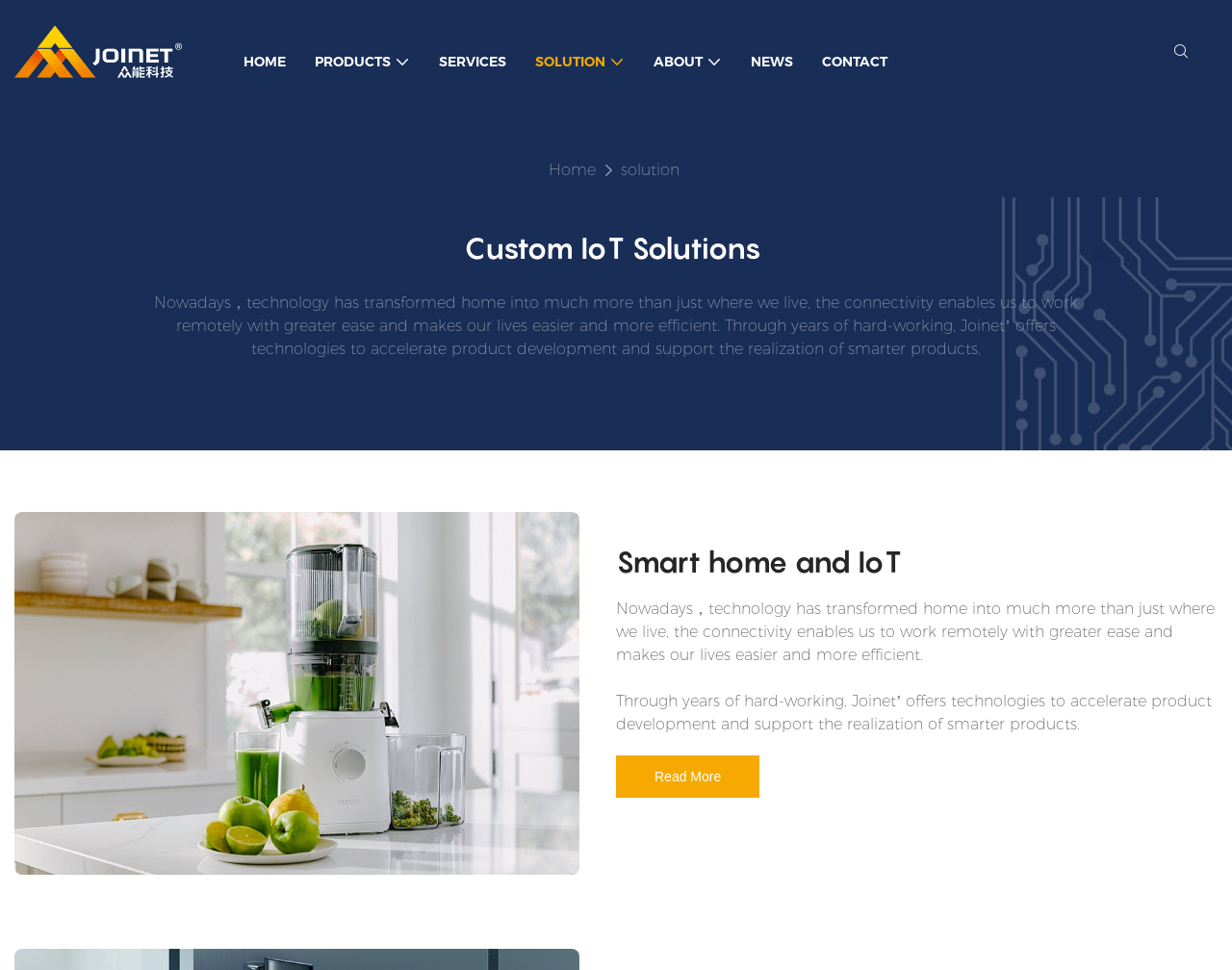What is the company name mentioned on the webpage?
Look at the screenshot and give a one-word or phrase answer.

Joinet